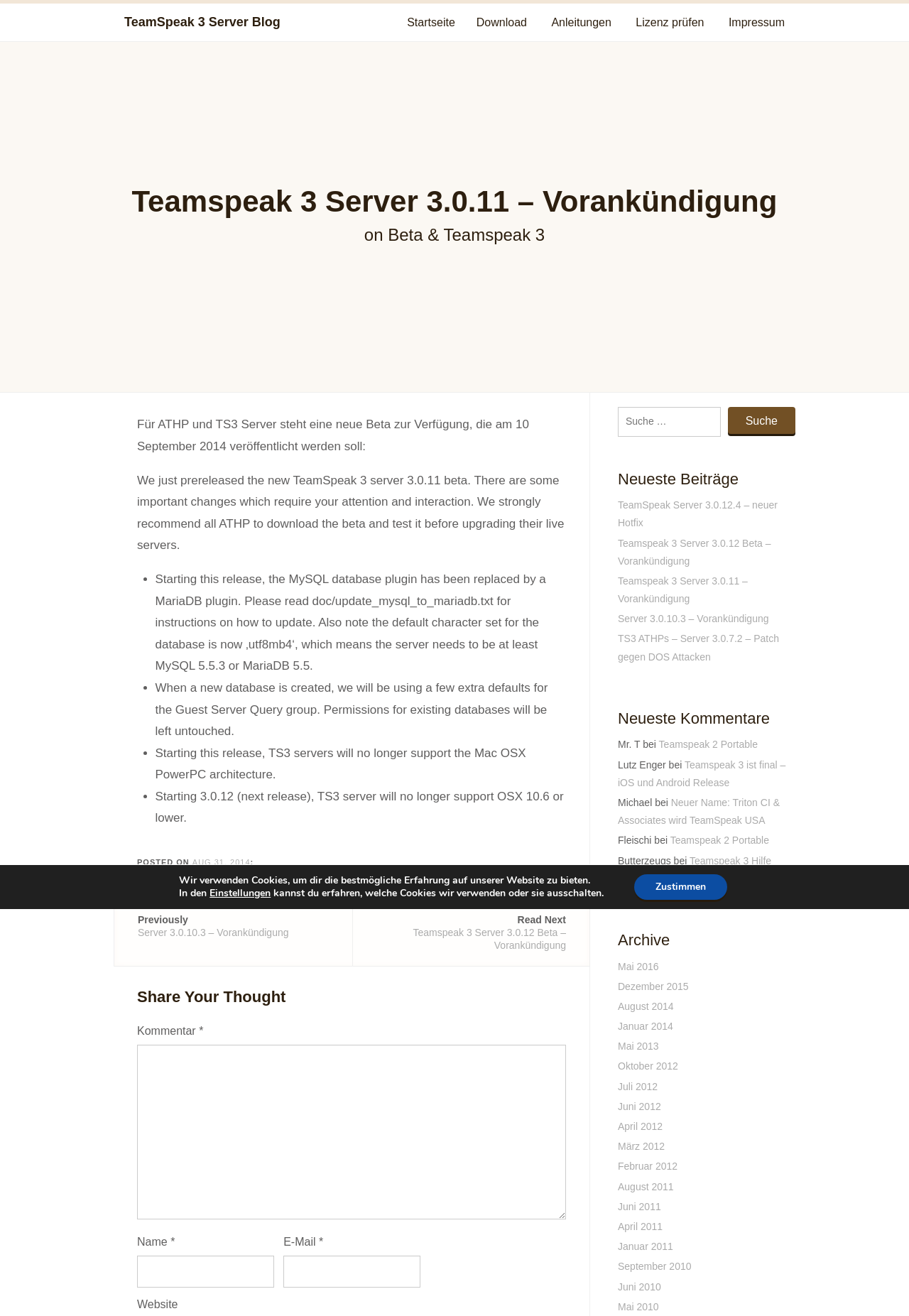Given the content of the image, can you provide a detailed answer to the question?
What is the name of the first commenter in the 'Neueste Kommentare' section?

The 'Neueste Kommentare' section is located at the bottom of the webpage and lists the latest comments, with the first commenter being 'Mr. T' who commented on the article 'Teamspeak 2 Portable'.